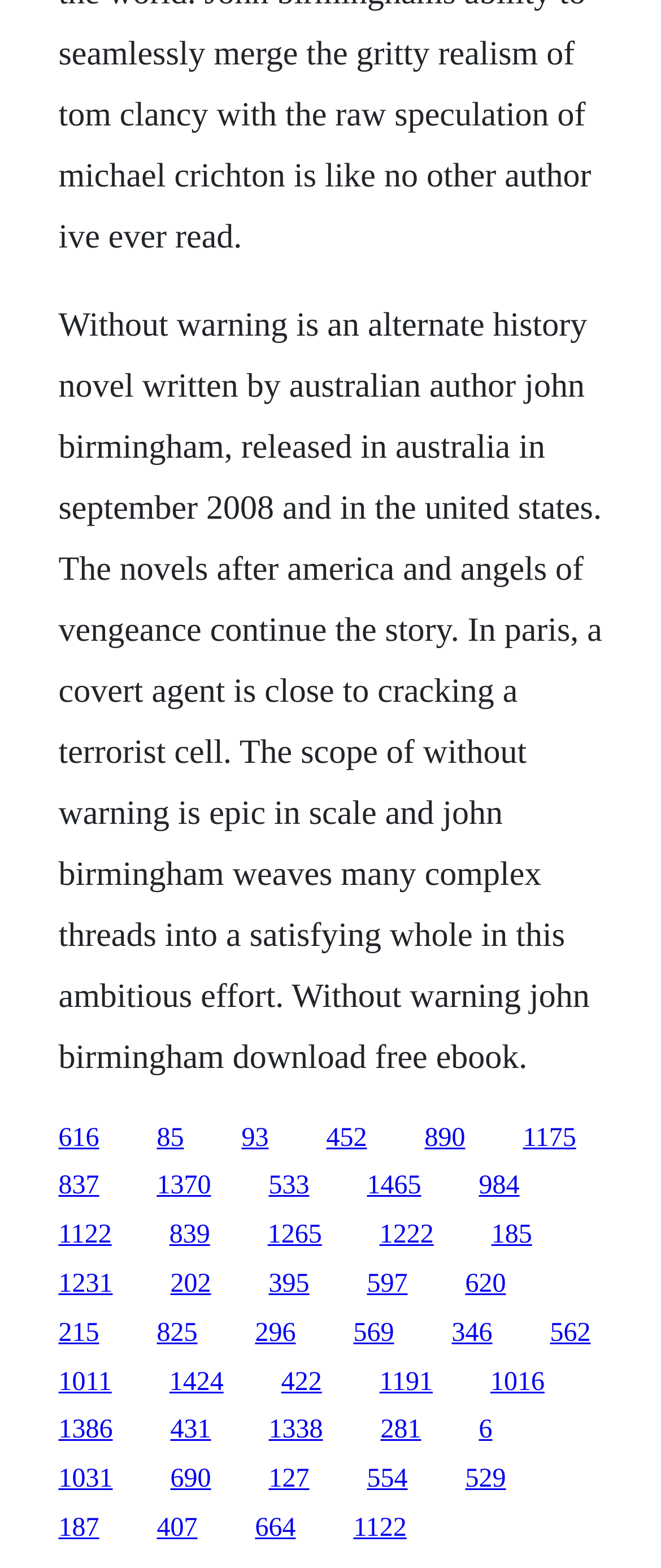What is the position of the link '616' on the webpage?
By examining the image, provide a one-word or phrase answer.

Top-left